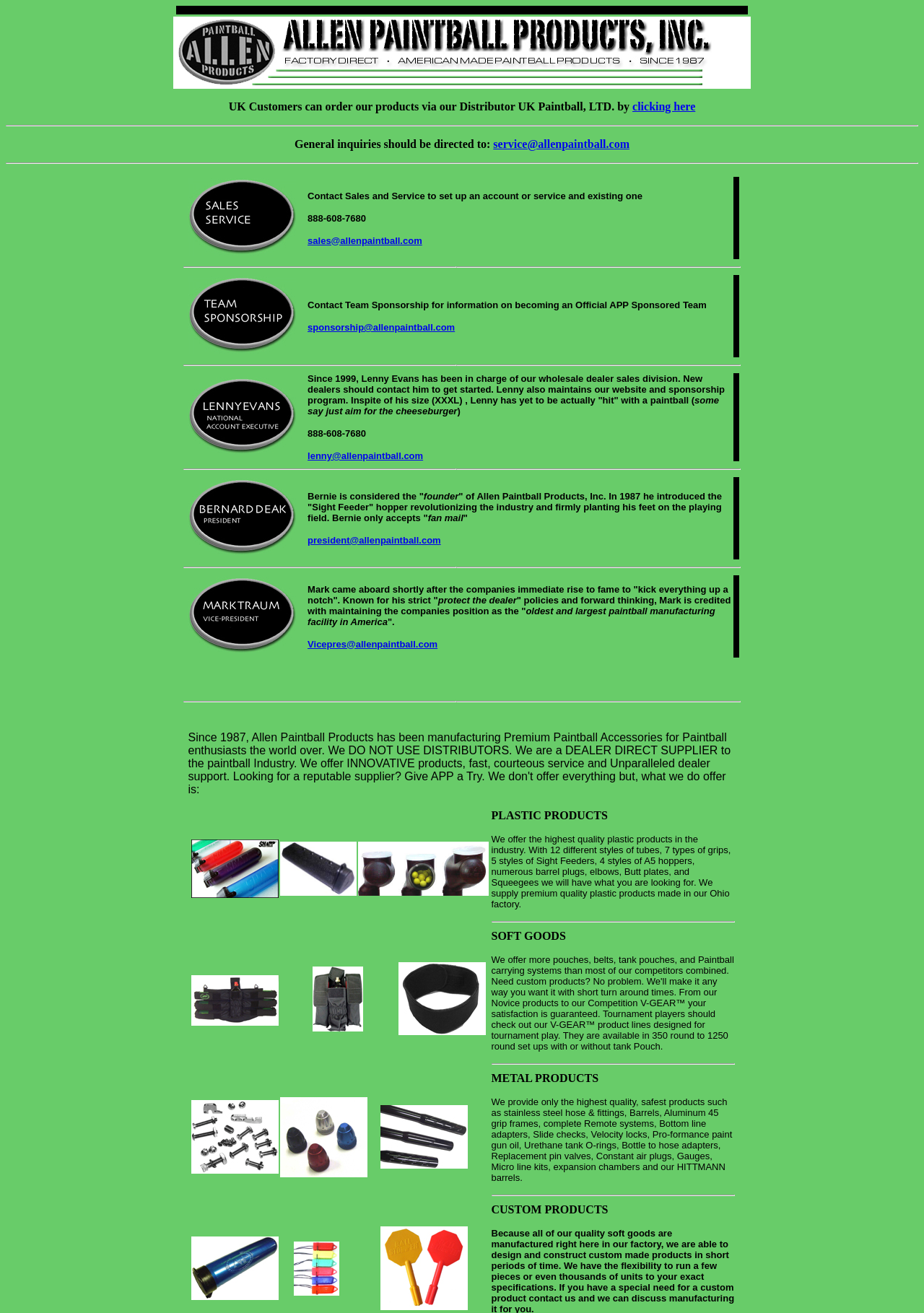Using the description "clicking here", predict the bounding box of the relevant HTML element.

[0.684, 0.076, 0.753, 0.086]